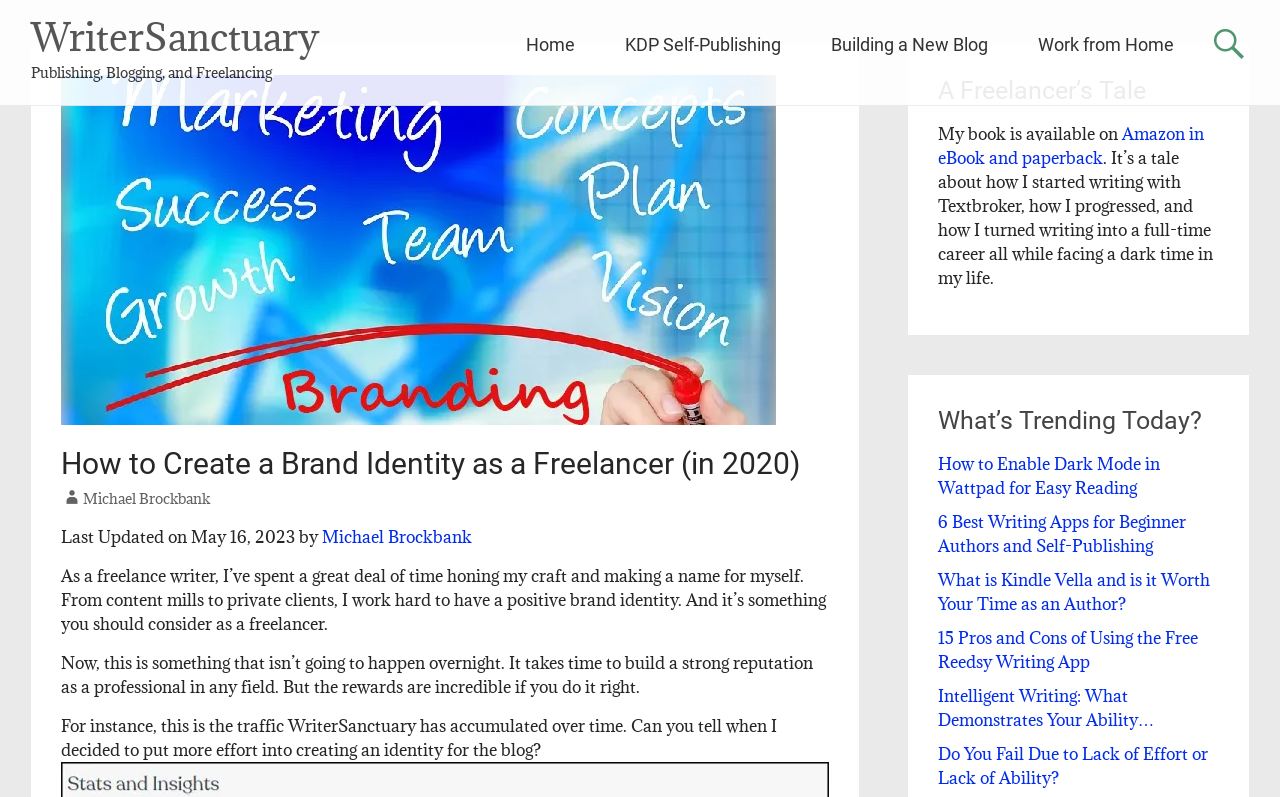Please determine the bounding box coordinates of the element's region to click for the following instruction: "Check the latest trending article 'How to Enable Dark Mode in Wattpad for Easy Reading'".

[0.733, 0.568, 0.906, 0.626]